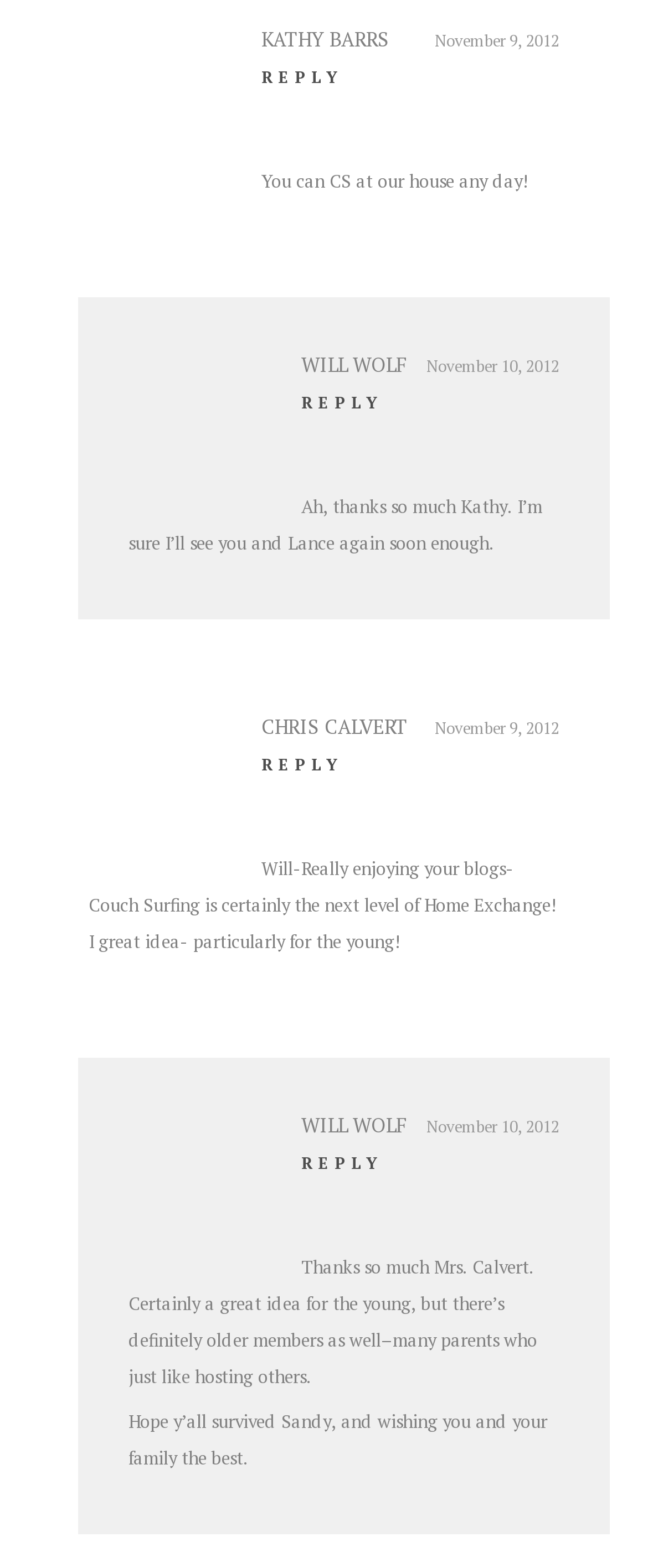Identify the bounding box coordinates for the UI element mentioned here: "Reply". Provide the coordinates as four float values between 0 and 1, i.e., [left, top, right, bottom].

[0.404, 0.48, 0.532, 0.494]